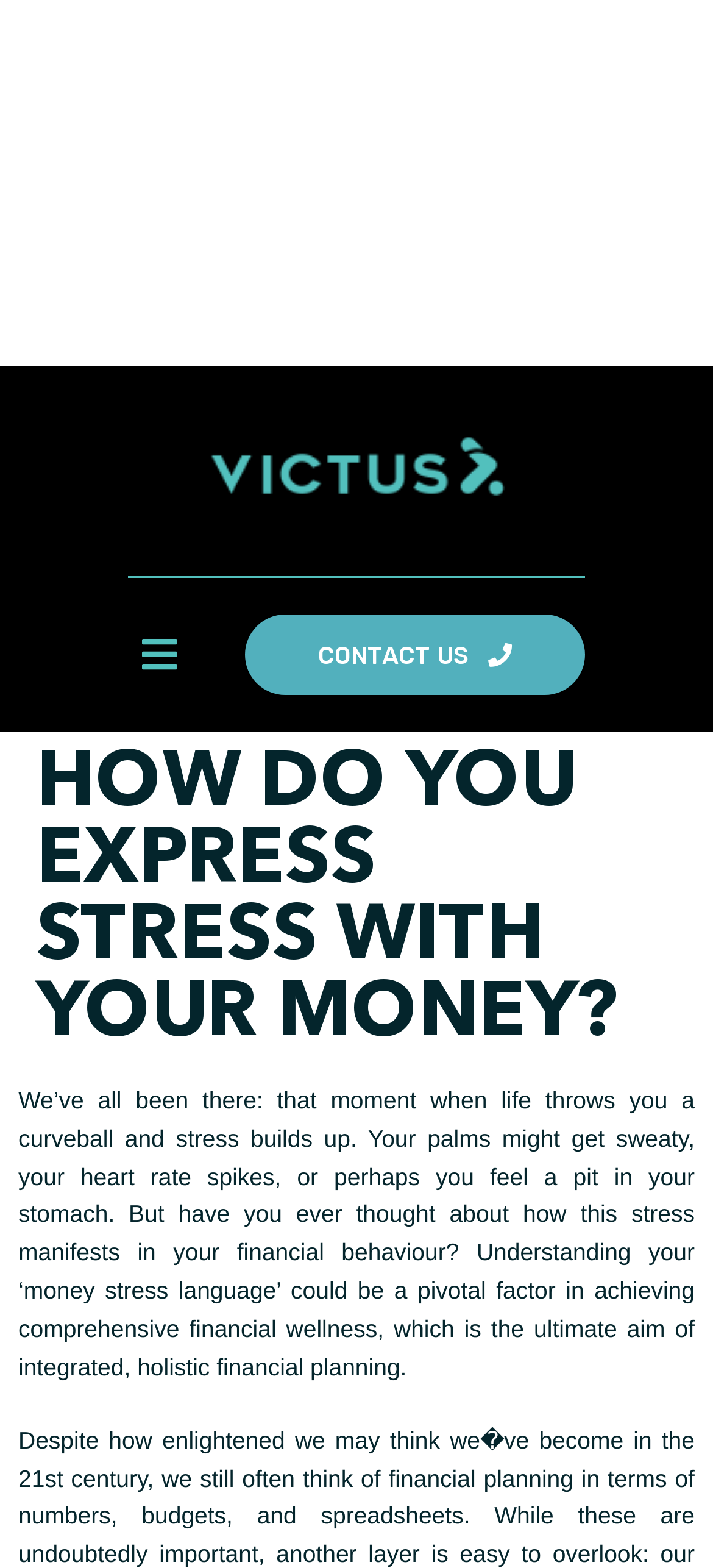Extract the bounding box coordinates for the HTML element that matches this description: "Menu". The coordinates should be four float numbers between 0 and 1, i.e., [left, top, right, bottom].

[0.179, 0.395, 0.268, 0.44]